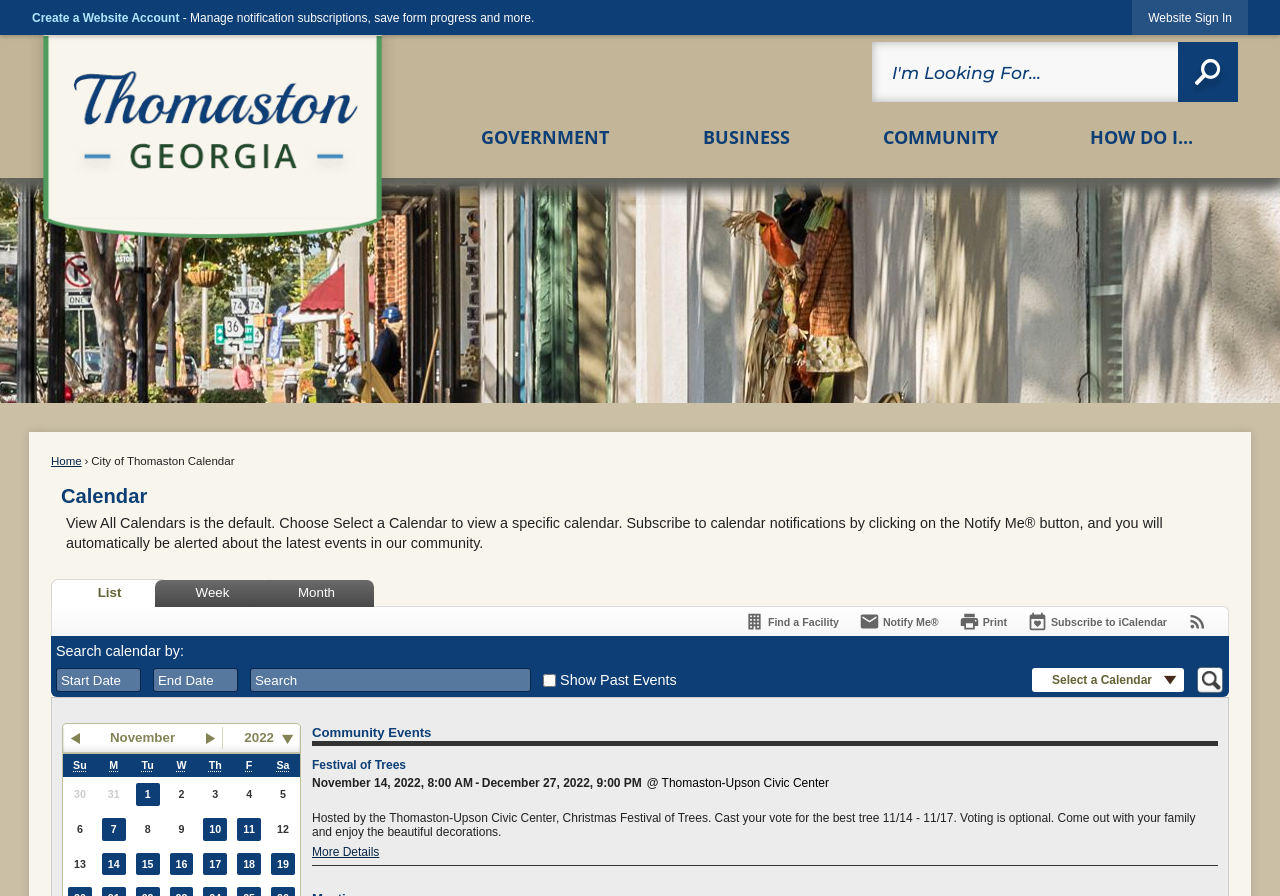Locate the bounding box coordinates of the clickable region to complete the following instruction: "Notify me about events."

[0.671, 0.682, 0.733, 0.706]